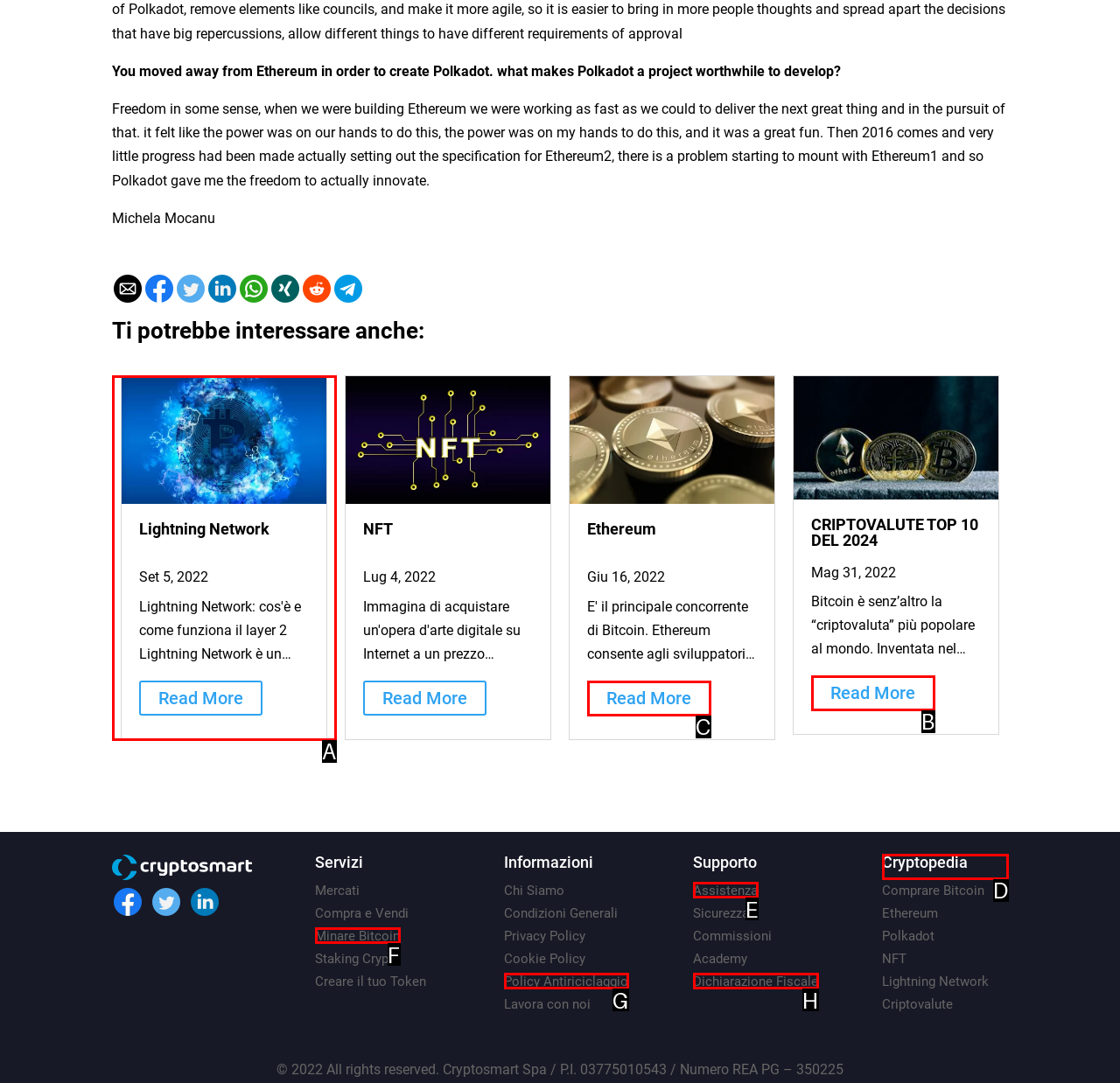Indicate the HTML element to be clicked to accomplish this task: Click on the link to go to Cryptopedia Respond using the letter of the correct option.

D